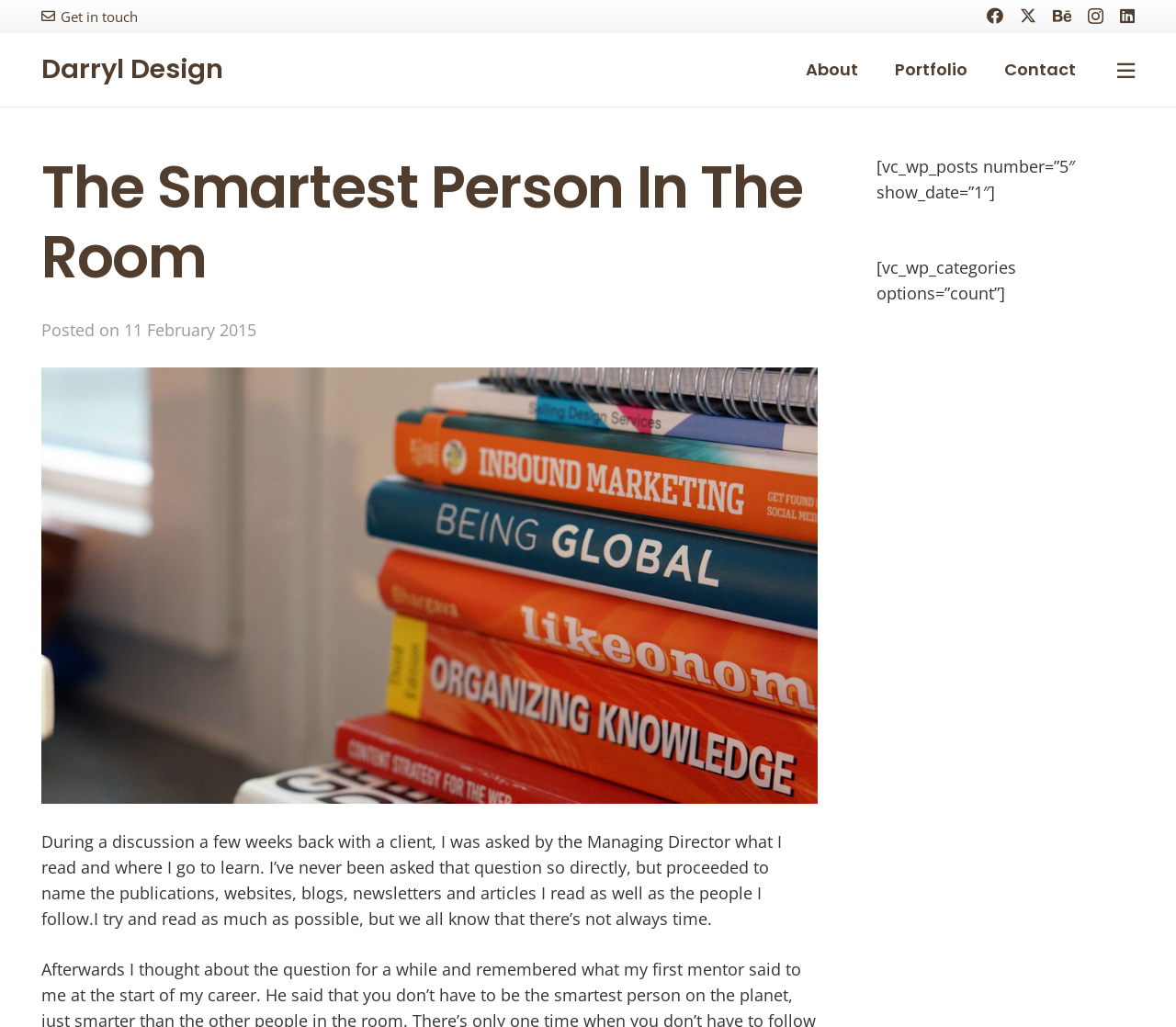Please find the bounding box for the UI component described as follows: "About".

[0.669, 0.032, 0.745, 0.104]